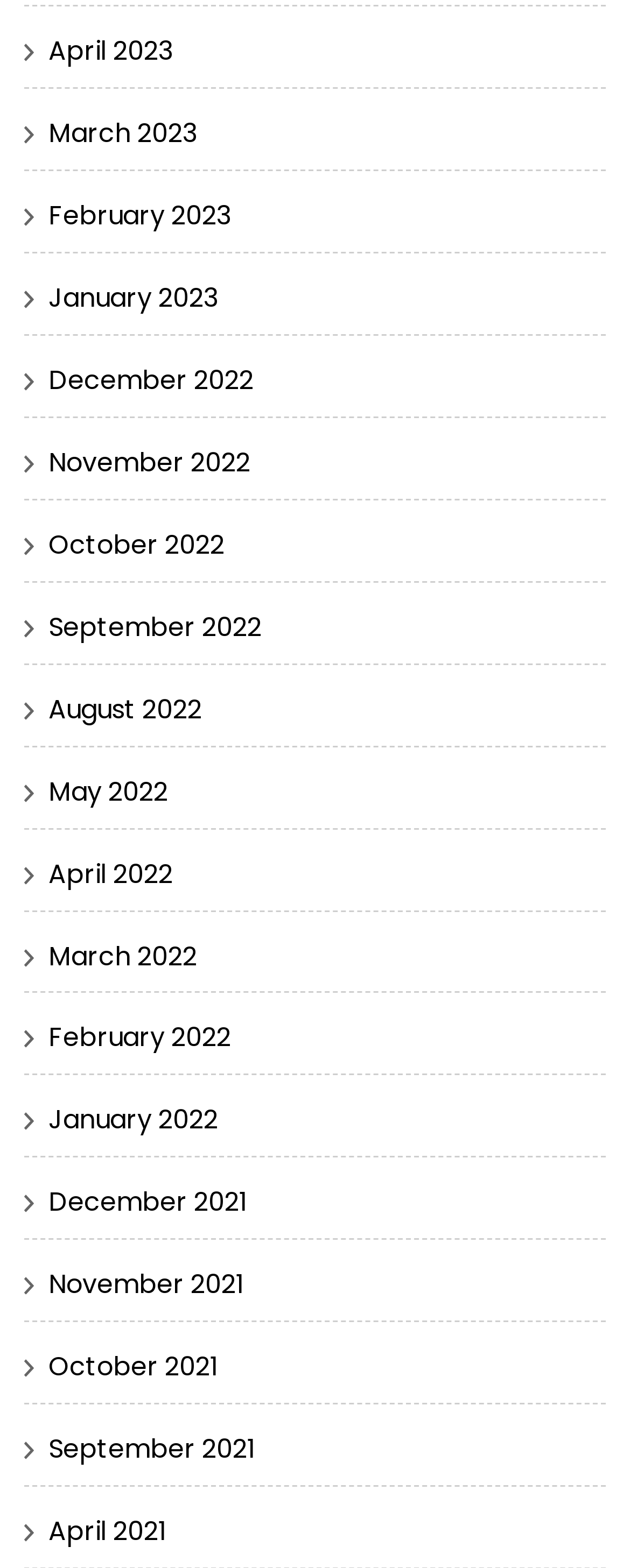Please specify the bounding box coordinates of the region to click in order to perform the following instruction: "view March 2022".

[0.077, 0.598, 0.313, 0.621]